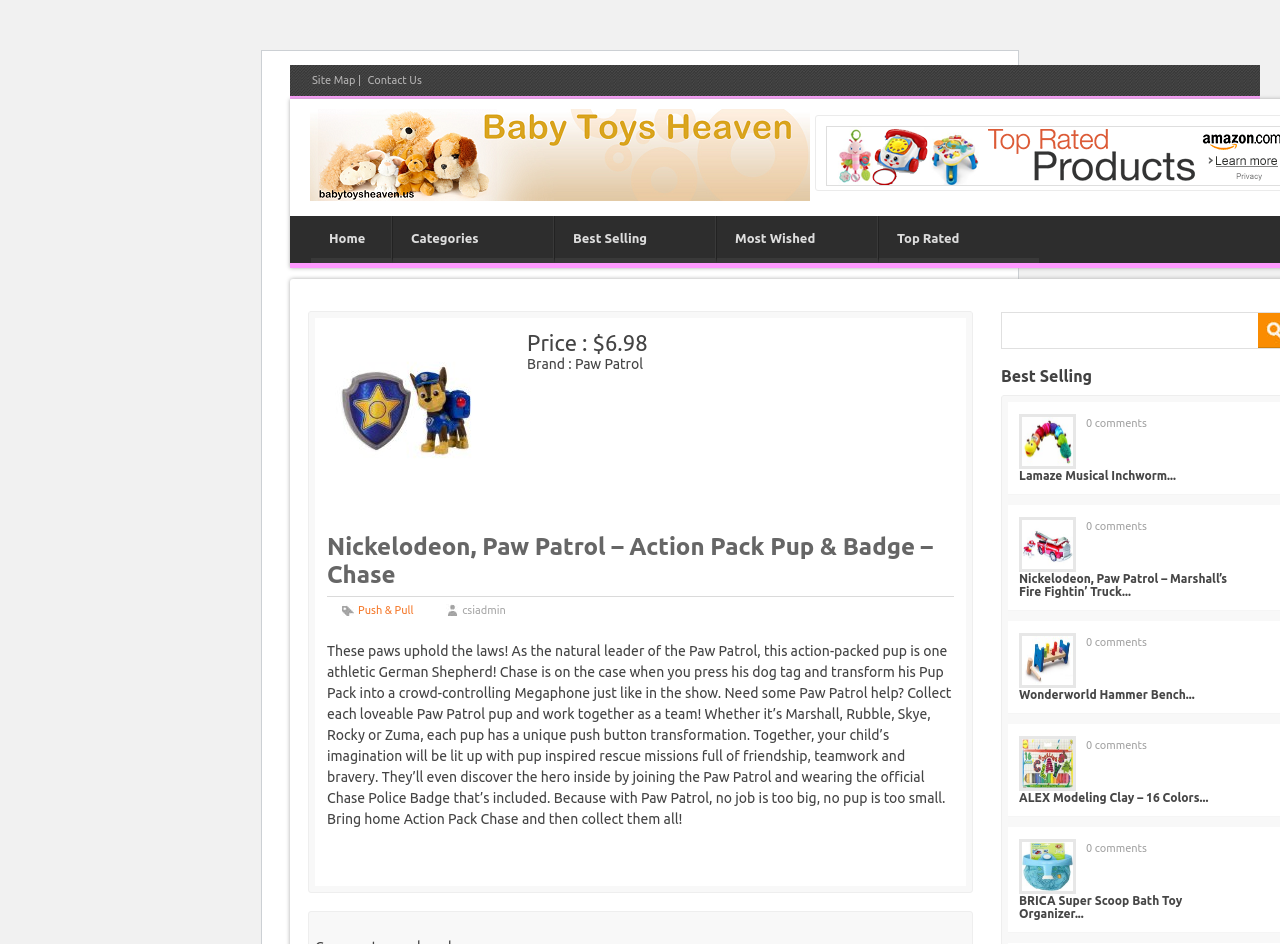Locate the bounding box coordinates of the area you need to click to fulfill this instruction: 'View the 'Home' page'. The coordinates must be in the form of four float numbers ranging from 0 to 1: [left, top, right, bottom].

[0.243, 0.229, 0.305, 0.273]